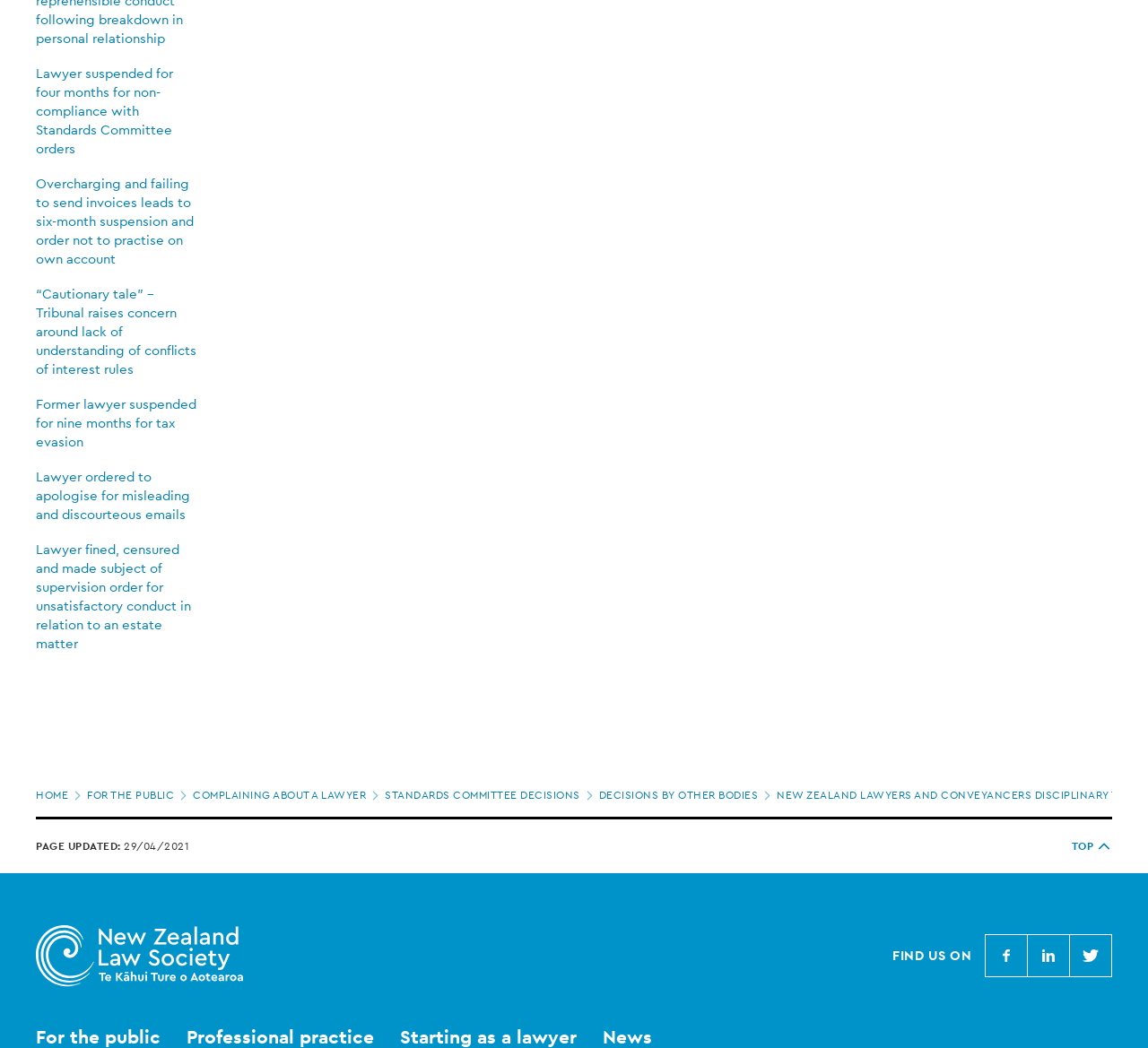Show the bounding box coordinates of the element that should be clicked to complete the task: "Scroll to the top of the page".

[0.933, 0.8, 0.969, 0.815]